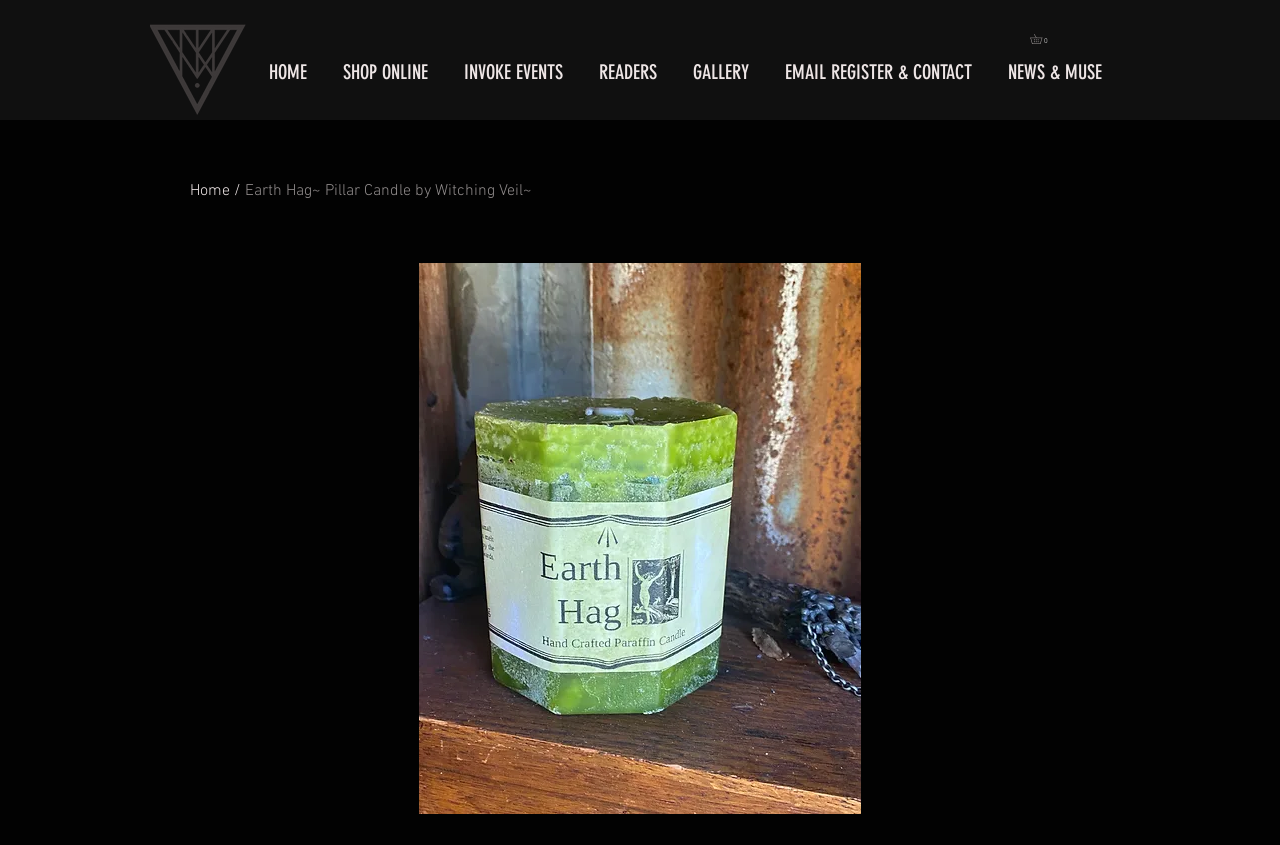What is the name of the product on this page? Refer to the image and provide a one-word or short phrase answer.

Earth Hag Pillar Candle